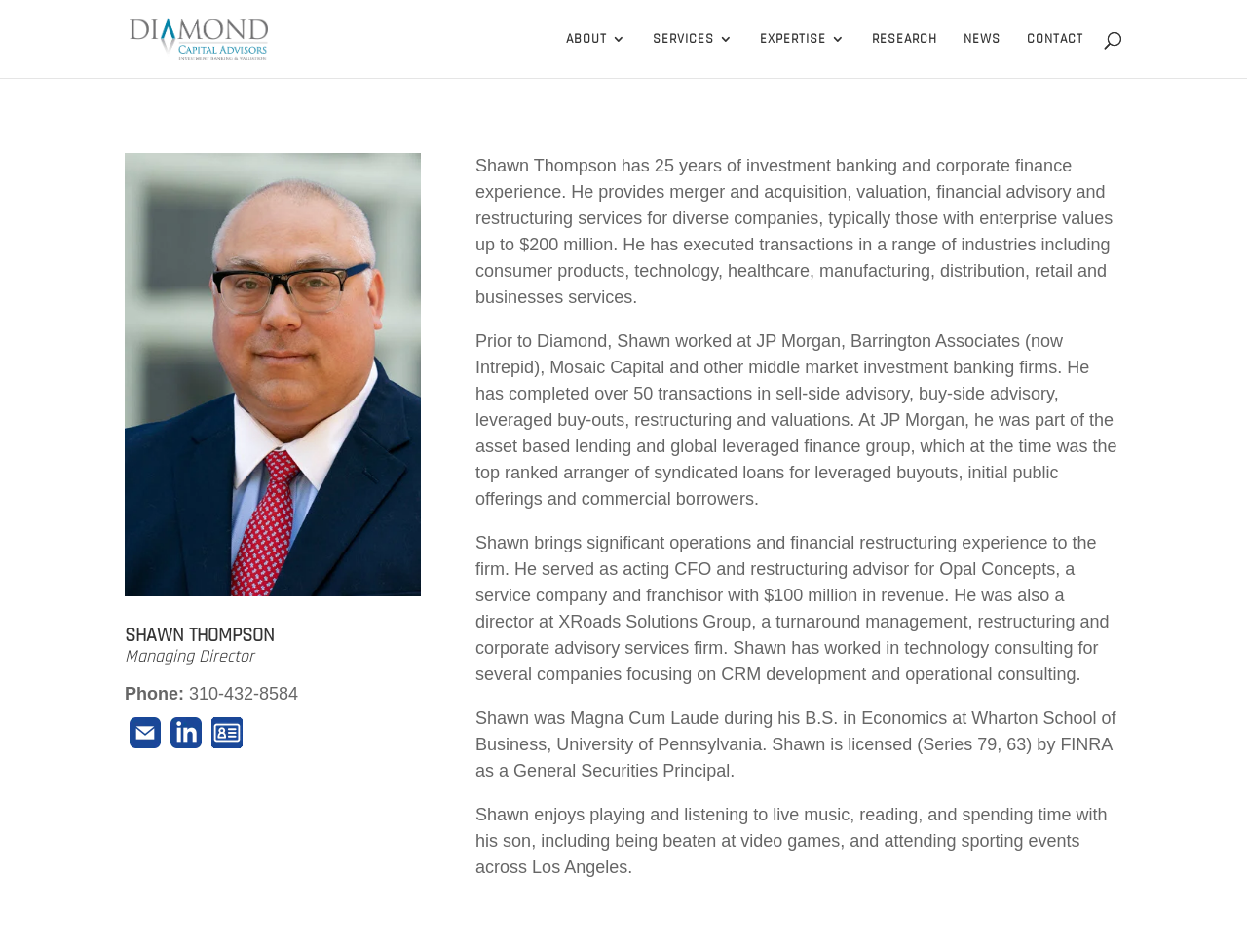Please look at the image and answer the question with a detailed explanation: How many years of experience does Shawn Thompson have?

I found this information by reading the StaticText element that describes Shawn Thompson's experience, which states that he has '25 years of investment banking and corporate finance experience'.